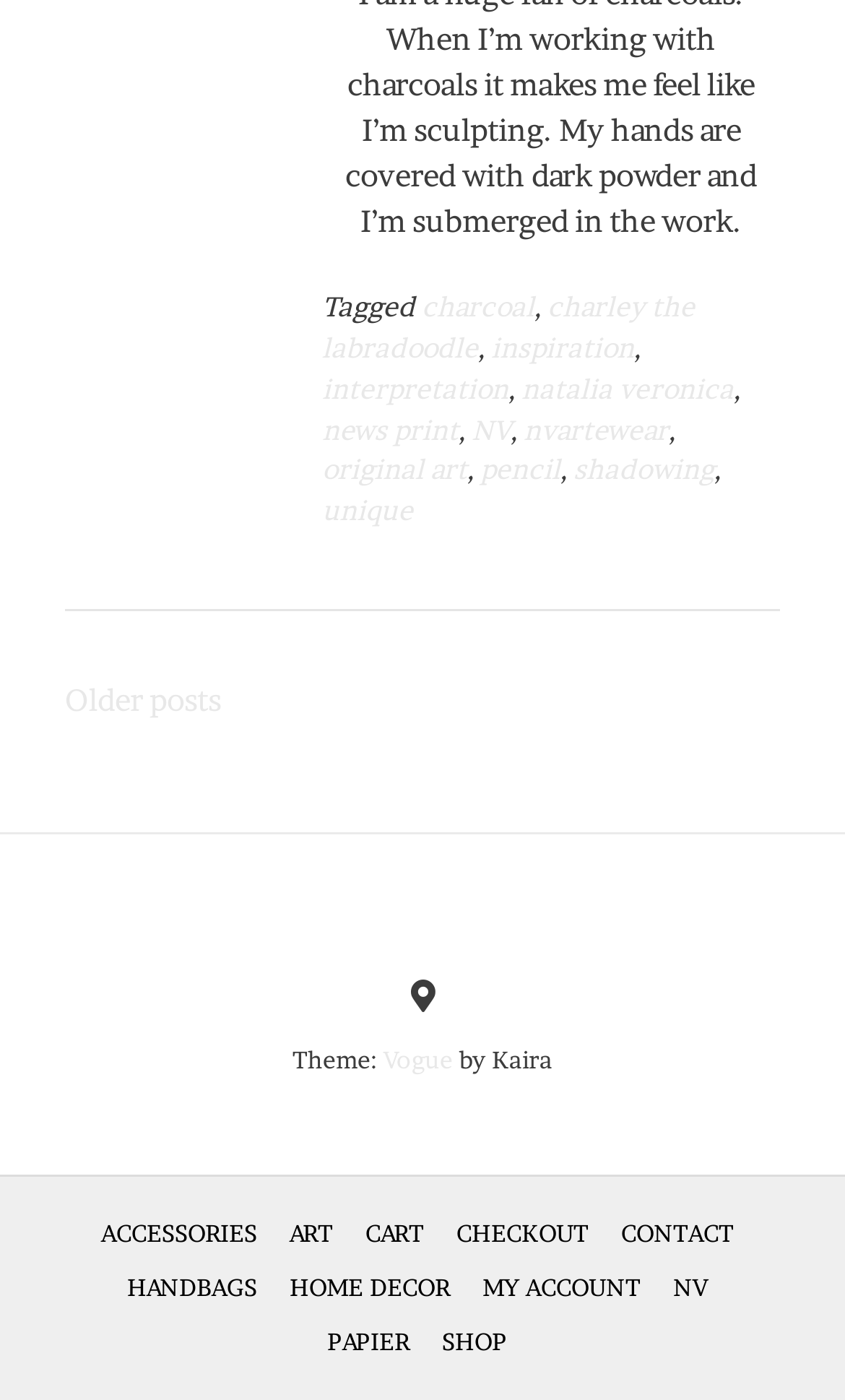Determine the coordinates of the bounding box for the clickable area needed to execute this instruction: "browse 'PAPIER' section".

[0.377, 0.945, 0.495, 0.973]